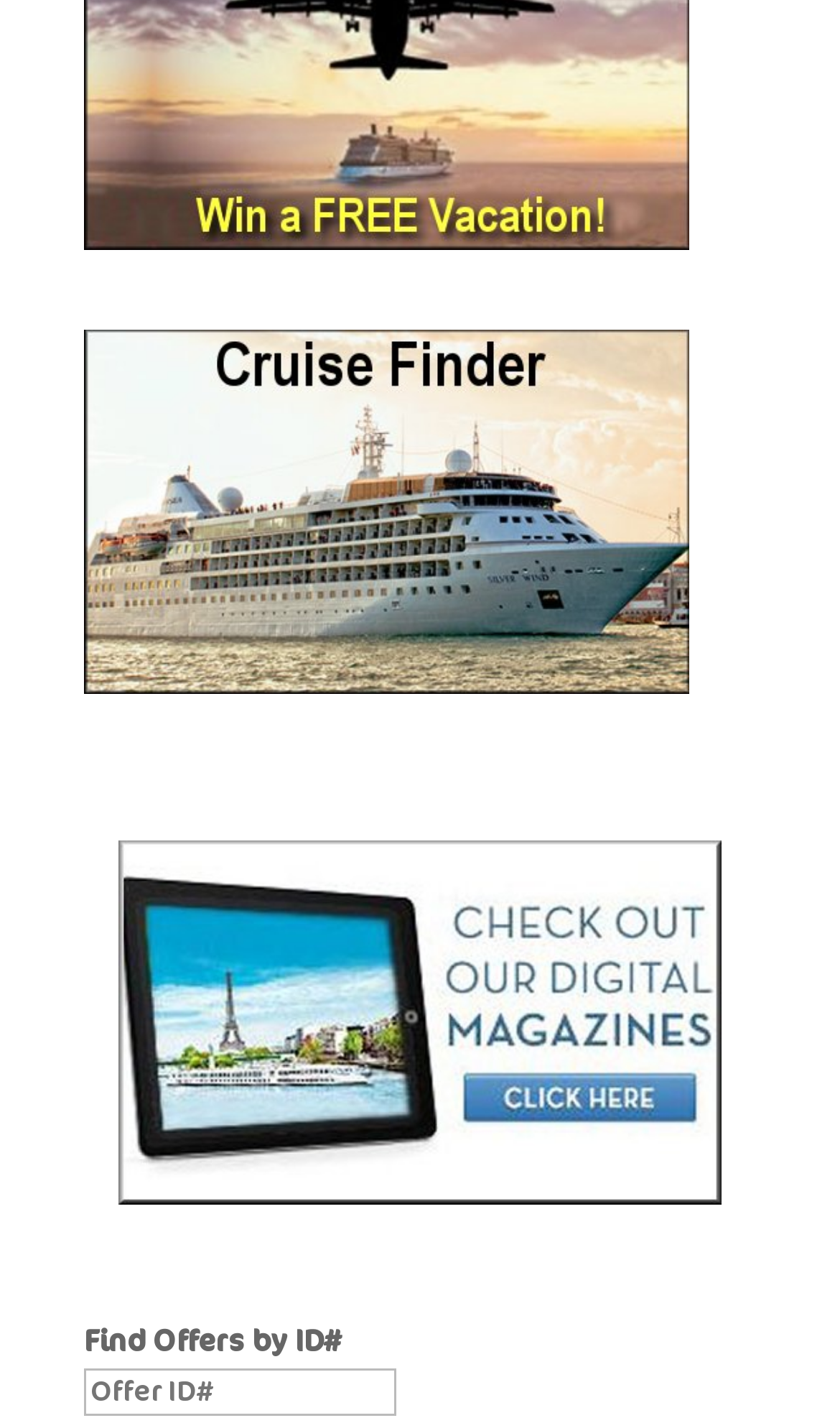Answer with a single word or phrase: 
Is the textbox a required field?

No